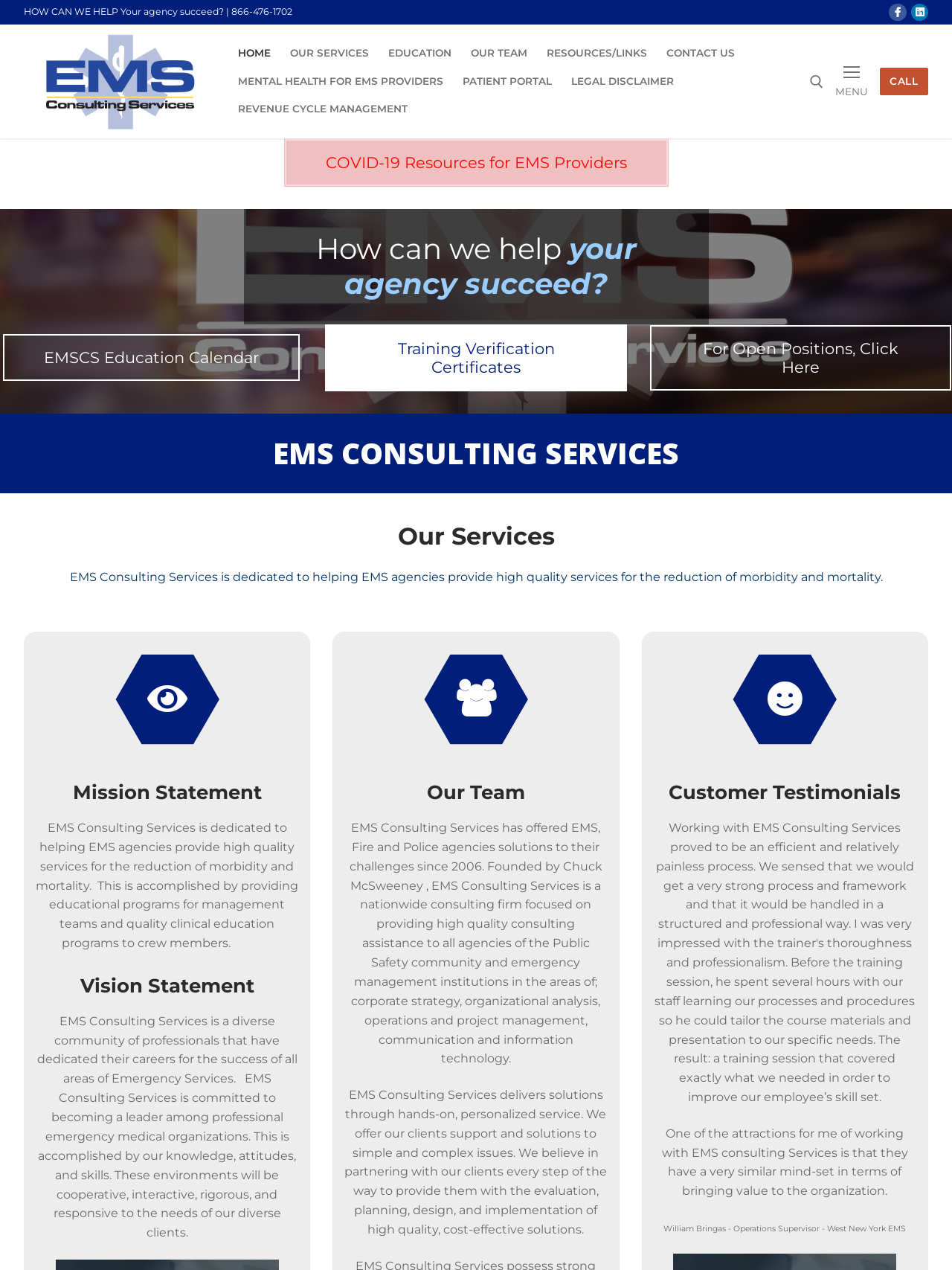Provide the bounding box coordinates of the HTML element described by the text: "COVID-19 Resources for EMS Providers".

[0.298, 0.109, 0.702, 0.147]